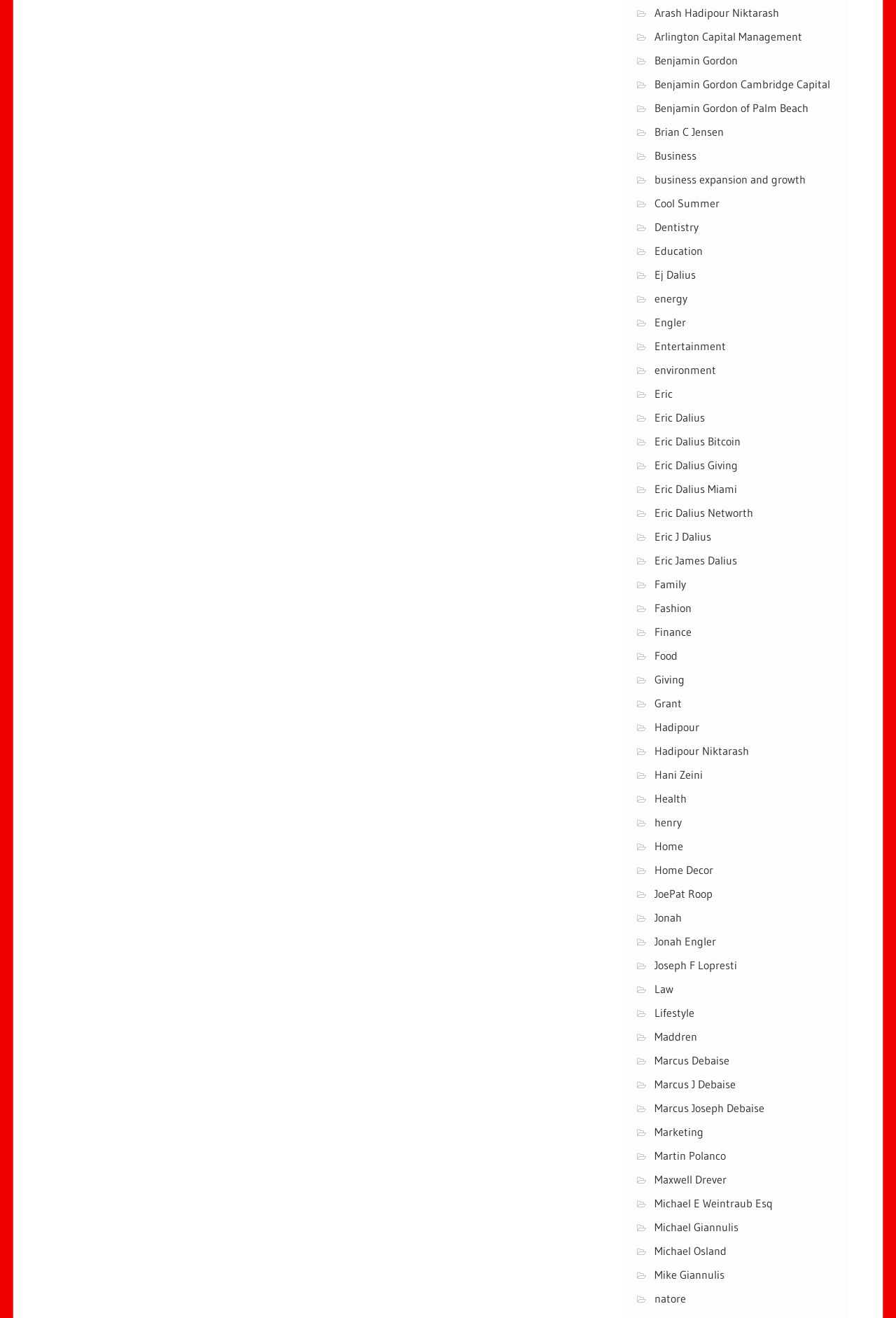Locate the bounding box coordinates of the clickable element to fulfill the following instruction: "Learn about Marcus Joseph Debaise". Provide the coordinates as four float numbers between 0 and 1 in the format [left, top, right, bottom].

[0.731, 0.835, 0.853, 0.846]